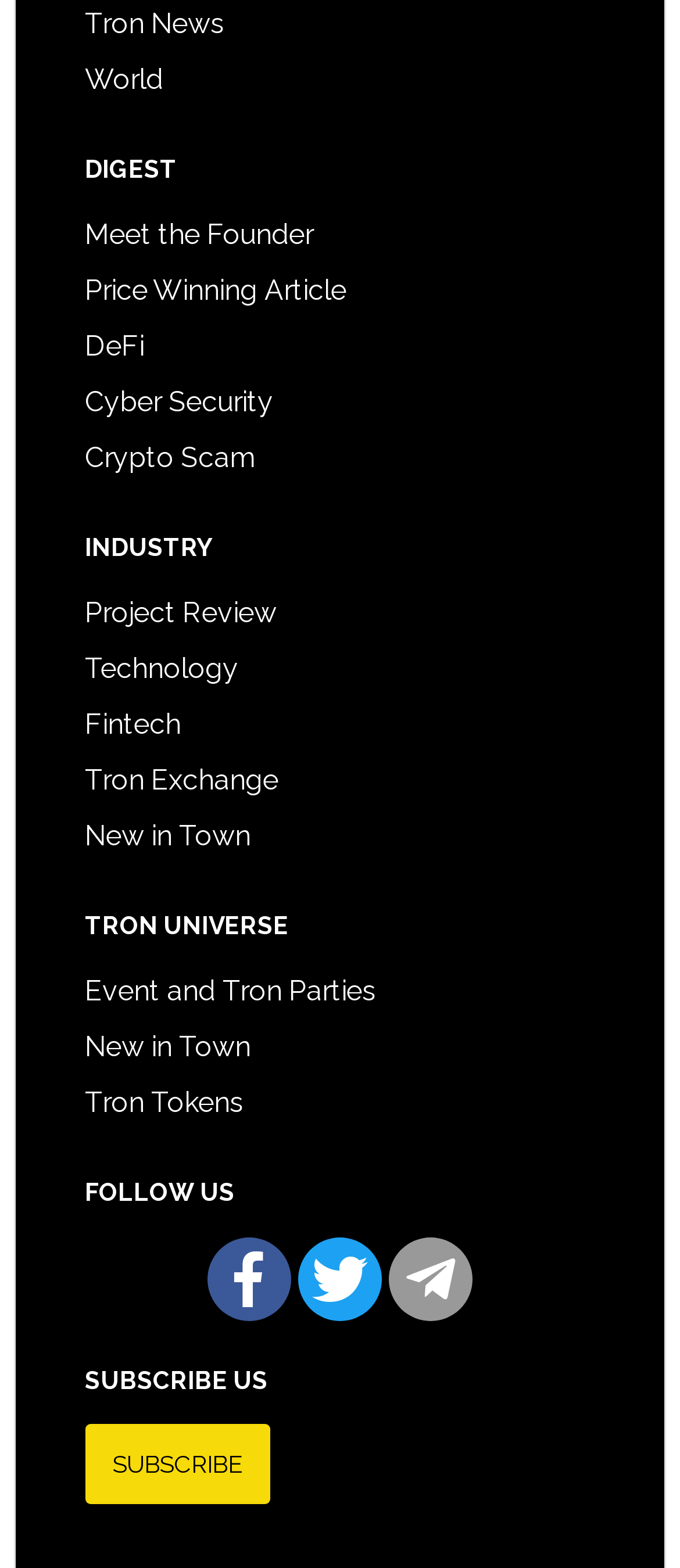Please locate the UI element described by "title="Twitter"" and provide its bounding box coordinates.

[0.438, 0.79, 0.561, 0.843]